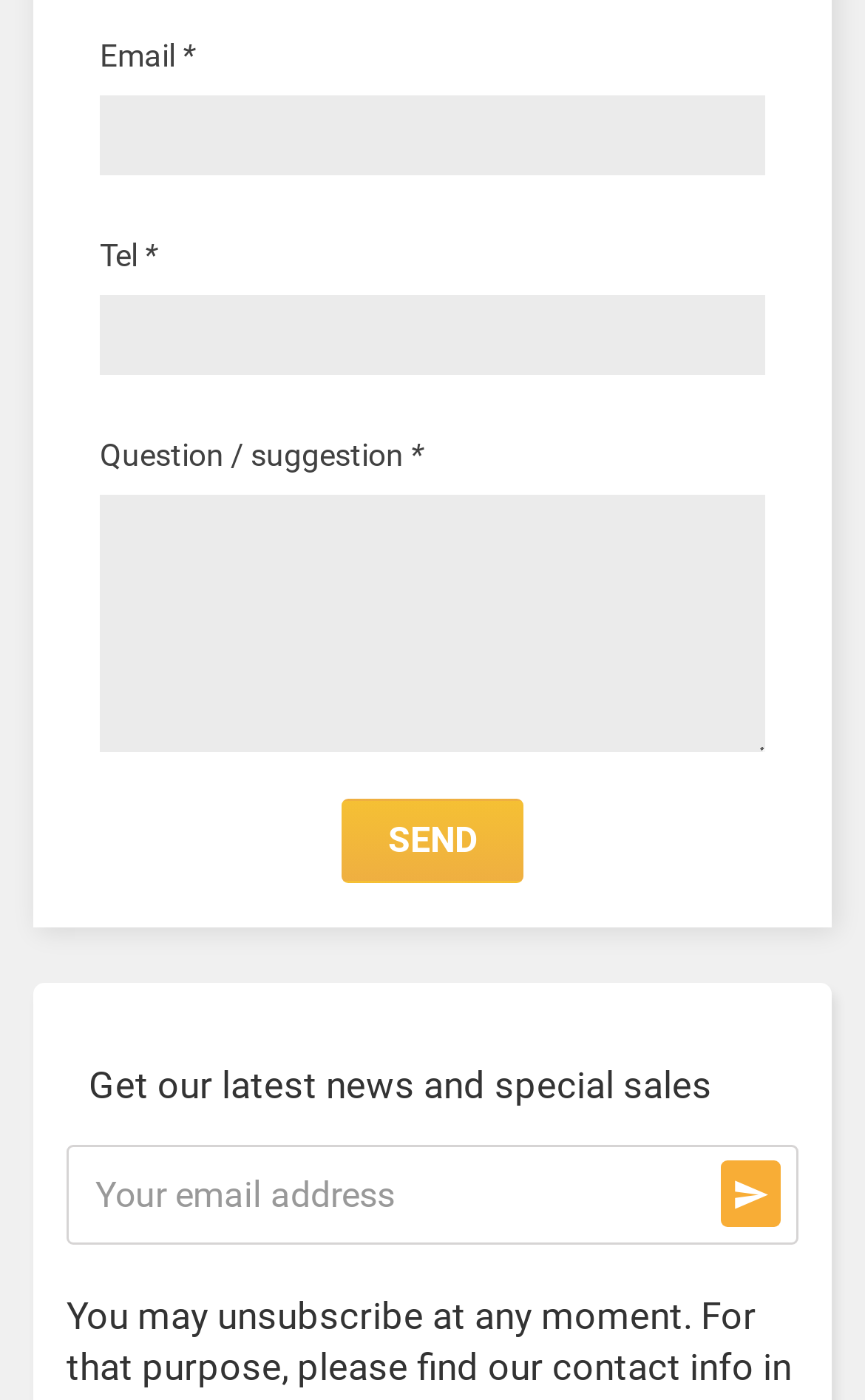Provide the bounding box coordinates of the HTML element described as: "NGMC Youtube Channel". The bounding box coordinates should be four float numbers between 0 and 1, i.e., [left, top, right, bottom].

None